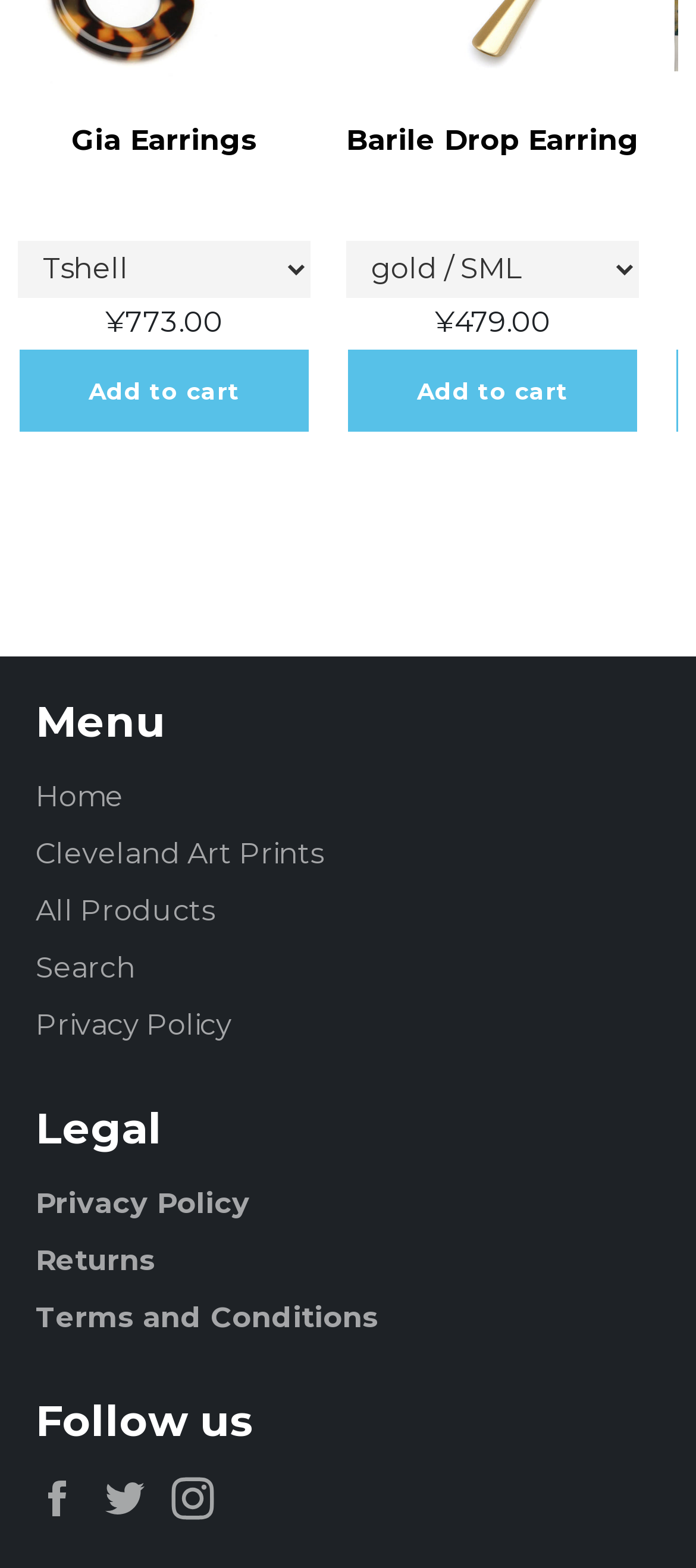How many social media links are there?
Please elaborate on the answer to the question with detailed information.

There are three social media links at the bottom of the page, which are Facebook, Twitter, and Instagram, each with its own icon and link.